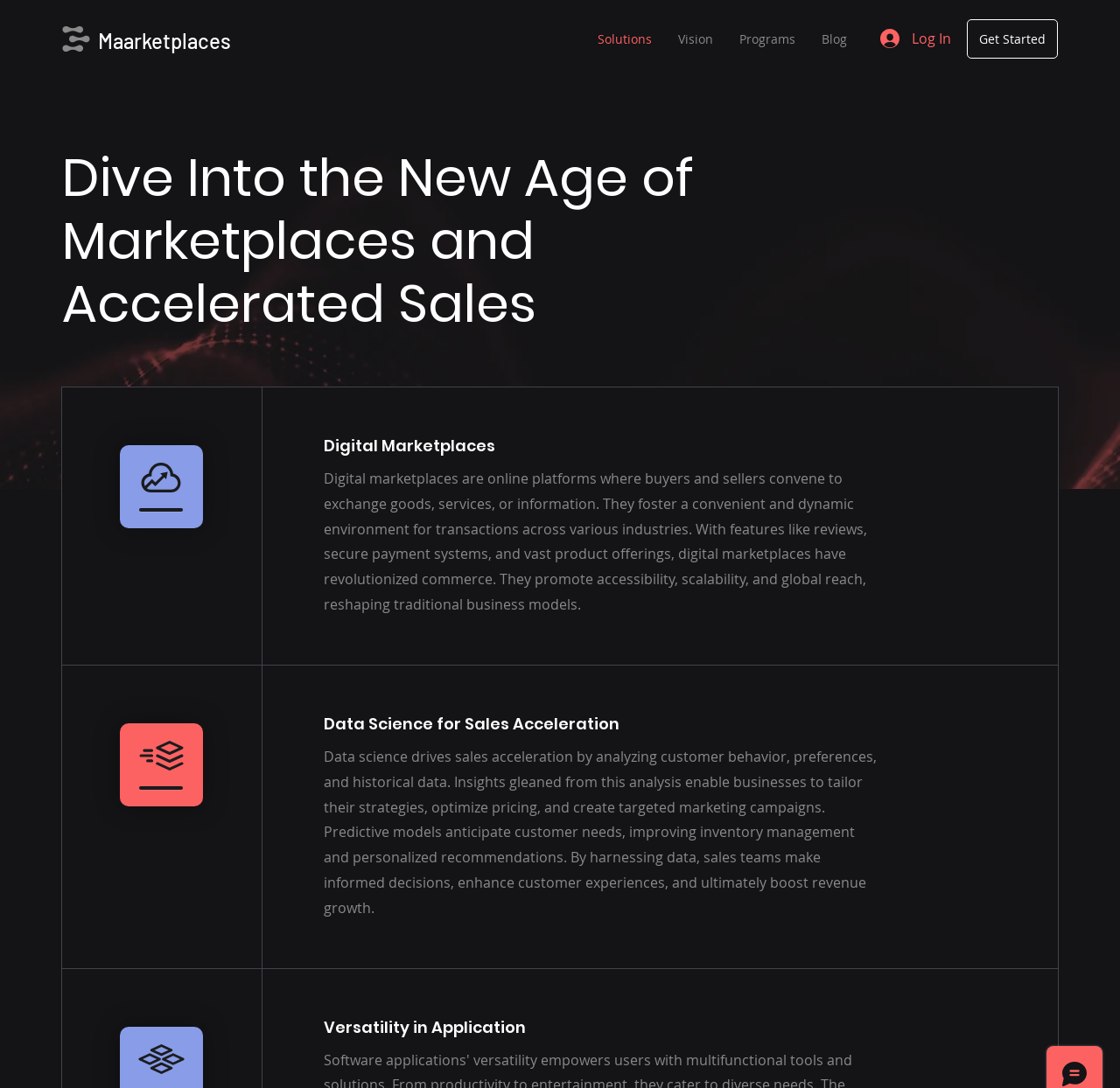Please identify the bounding box coordinates of the element that needs to be clicked to perform the following instruction: "log in".

[0.775, 0.022, 0.86, 0.049]